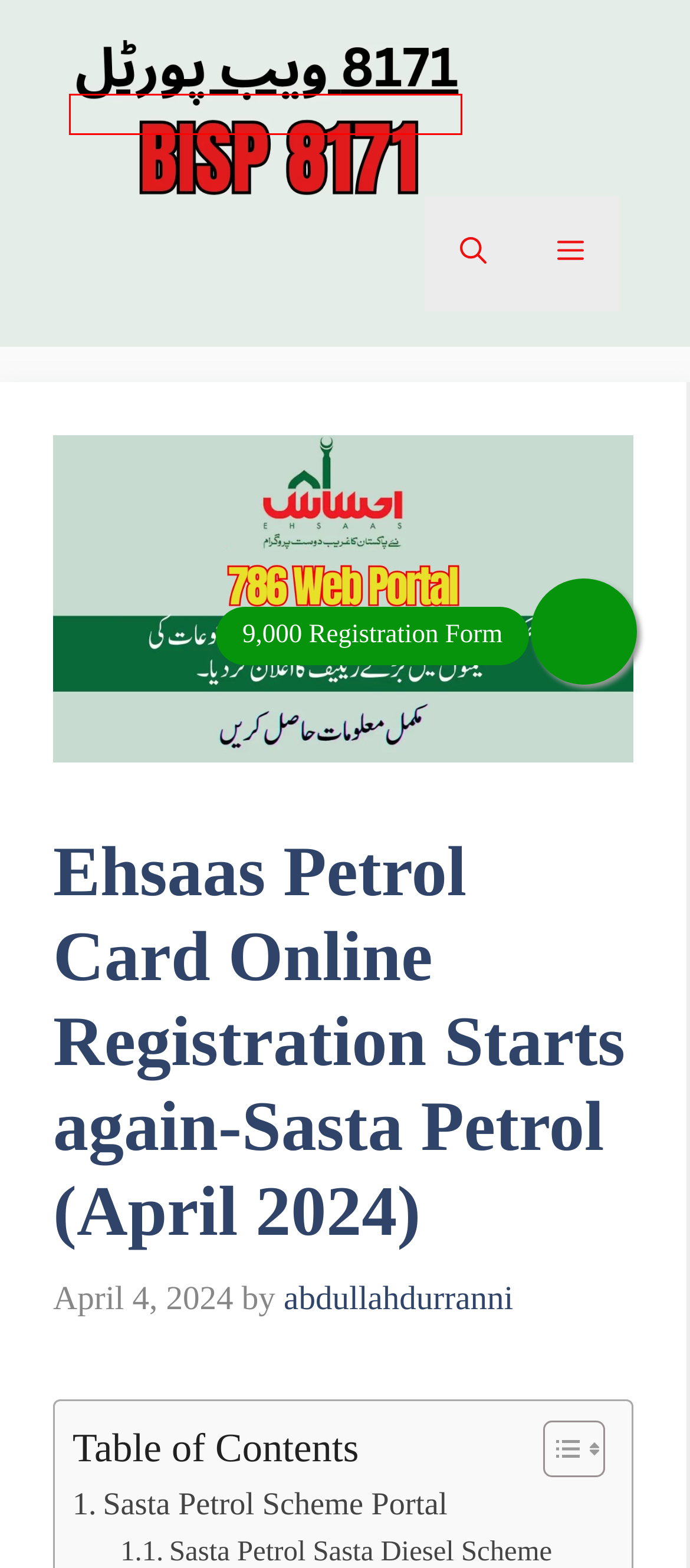Examine the screenshot of the webpage, which has a red bounding box around a UI element. Select the webpage description that best fits the new webpage after the element inside the red bounding box is clicked. Here are the choices:
A. abdullahdurranni, Author at 8171 Ehsaas Program
B. BISP New Payment Increase 25% – Payment Latest Update (April 2024) - 8171 Ehsaas Program
C. Hurray: Govt Has Start Again 25,000 Registration (April 2024) - 8171 Ehsaas Program
D. Good News: 12,000 Ehsaas Program 8171 New Servay Eligibility (April 2024)
E. 8171 Ehsaas Program -
F. BISP Gov PK Application Form (April 2024)
G. BISP New Payment Release Date Announced (April 2024)
H. 8171 Ehsaas Program 25000 Bisp New Updates (March 2024)

E